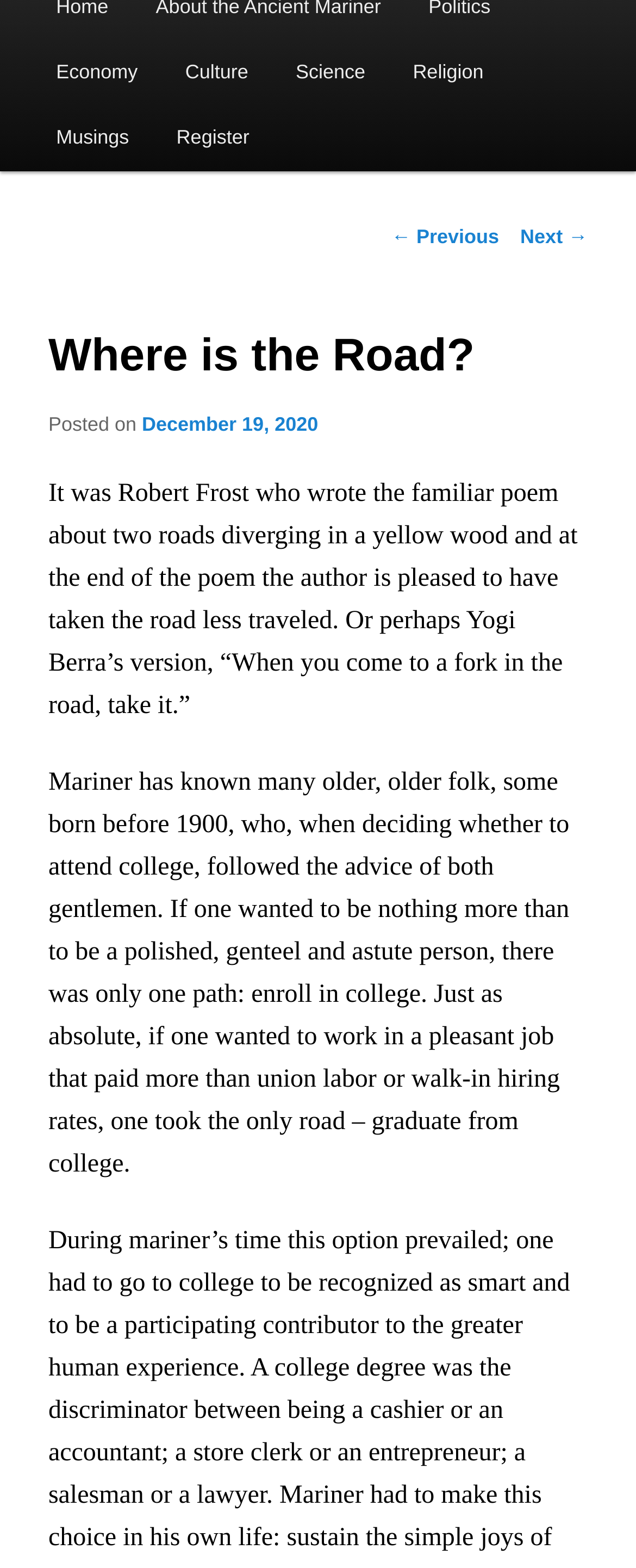Identify the bounding box for the element characterized by the following description: "Next →".

[0.818, 0.143, 0.924, 0.158]